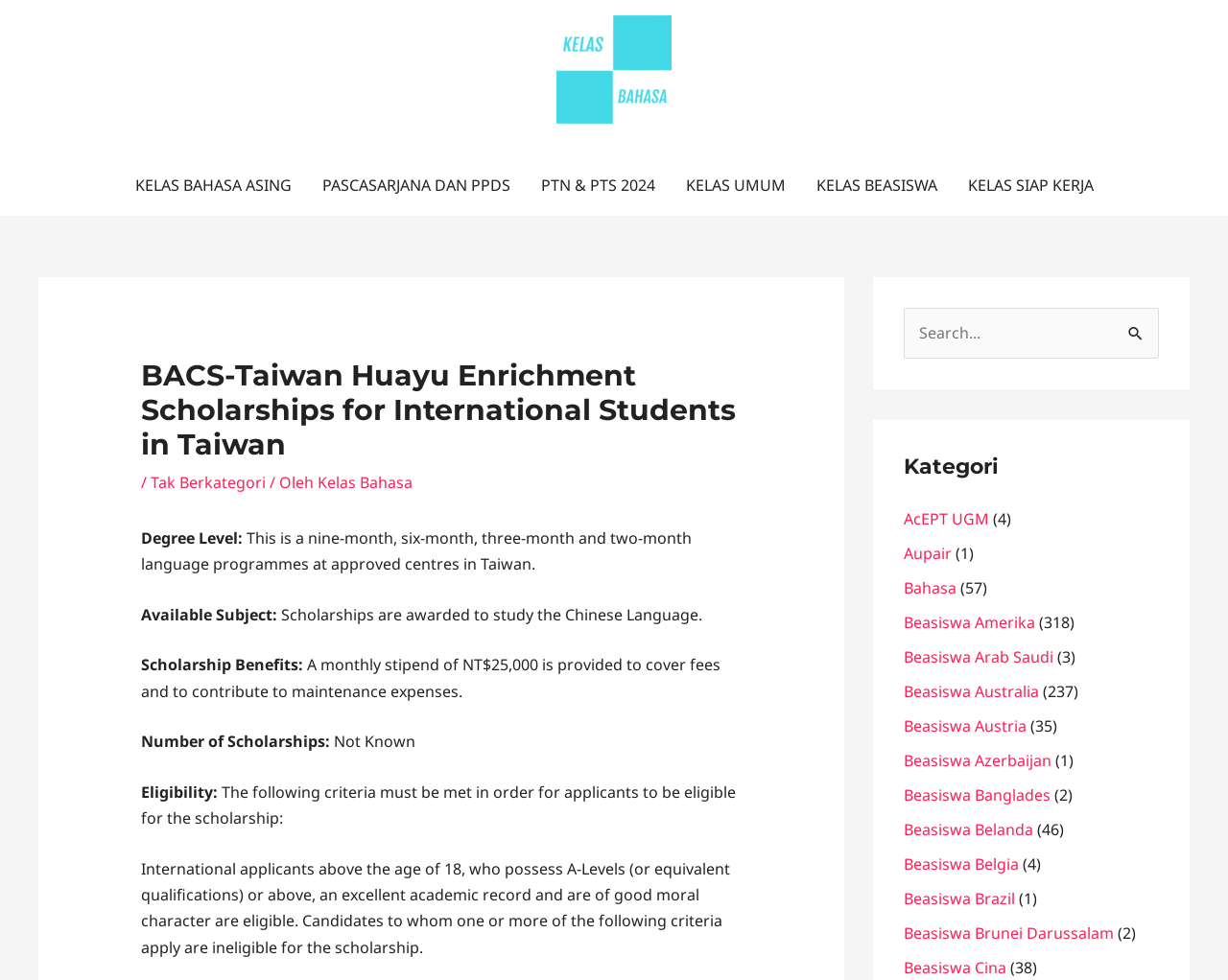Describe all the key features and sections of the webpage thoroughly.

This webpage is about the BACS-Taiwan Huayu Enrichment Scholarships for International Students in Taiwan. At the top, there is a navigation menu with links to different categories, including "KELAS BAHASA ASING", "PASCASARJANA DAN PPDS", "PTN & PTS 2024", "KELAS UMUM", "KELAS BEASISWA", and "KELAS SIAP KERJA". 

Below the navigation menu, there is a header section with a heading that displays the title of the scholarship. To the right of the heading, there is a link to "Tak Berkategori" and another link to "Kelas Bahasa". 

The main content of the webpage is divided into sections, each describing a specific aspect of the scholarship. The first section describes the degree level, stating that the scholarship is for nine-month, six-month, three-month, and two-month language programs at approved centers in Taiwan. 

The next section lists the available subjects, which is the Chinese Language. The scholarship benefits are also described, including a monthly stipend of NT$25,000 to cover fees and maintenance expenses. 

The webpage also provides information on the number of scholarships available, which is not specified, and the eligibility criteria, including age, academic record, and moral character. 

On the right side of the webpage, there is a search box with a button labeled "Cari" (meaning "Search" in Indonesian). Below the search box, there is a section titled "Kategori" (meaning "Category" in Indonesian) with links to various categories, including "AcEPT UGM", "Aupair", "Bahasa", and many others. Each category has a number in parentheses, indicating the number of items in that category.